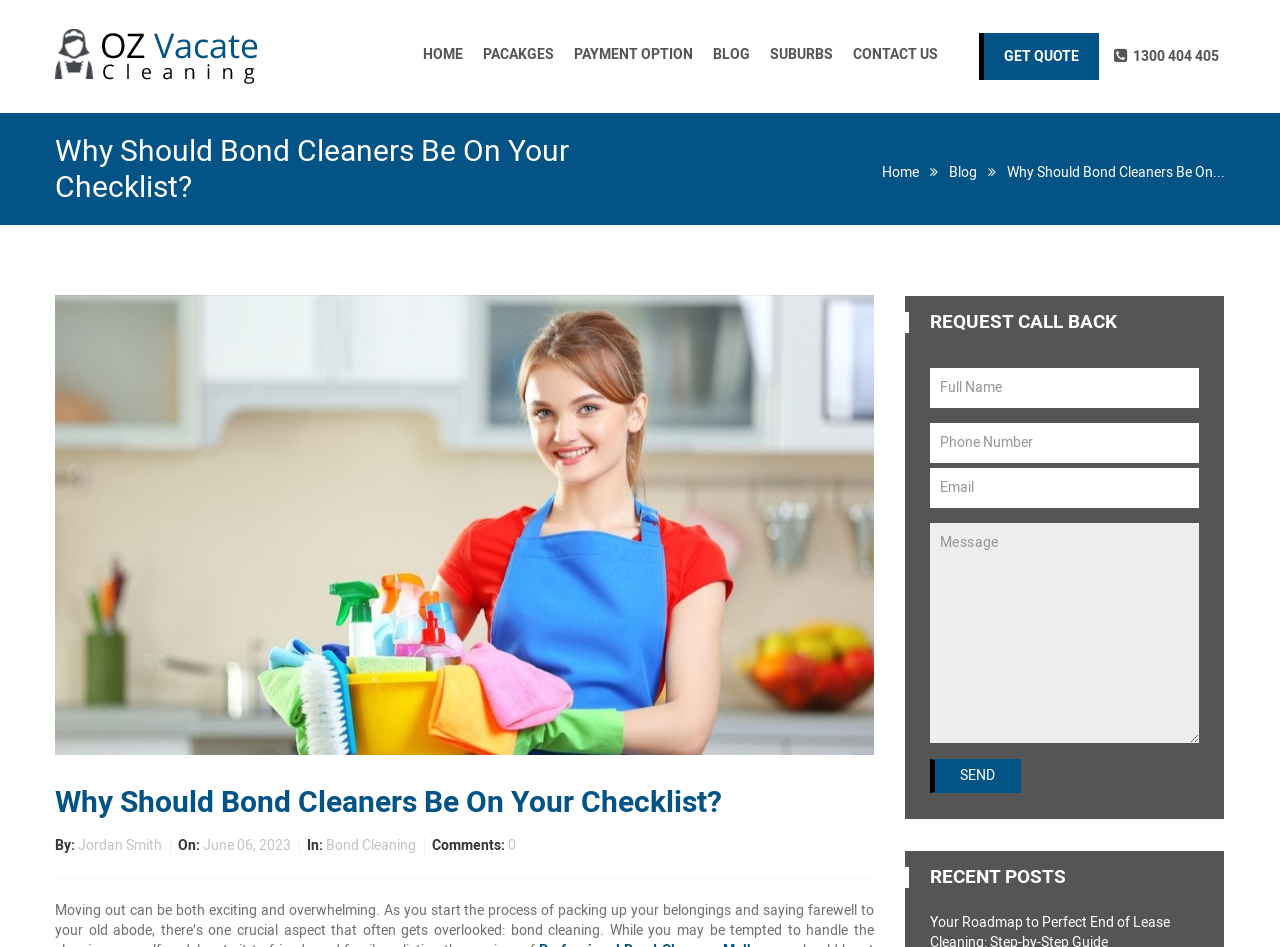Determine the bounding box coordinates of the section to be clicked to follow the instruction: "Click on GET QUOTE". The coordinates should be given as four float numbers between 0 and 1, formatted as [left, top, right, bottom].

[0.765, 0.035, 0.859, 0.084]